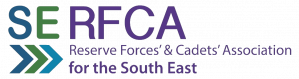Describe all the elements visible in the image meticulously.

The image showcases the logo of the South East Reserve Forces' and Cadets' Association (SE RFCA). The logo features the acronym "SE RFCA" prominently in various colors, with "SE" displayed in green and blue, and "RFCA" in a darker purple. Below the acronym, the full name is clearly stated: "Reserve Forces' & Cadets' Association for the South East." Accompanied by a stylized graphic of three chevrons, this logo represents the organization dedicated to supporting Reserve forces and cadets throughout the South East of England, emphasizing community engagement and service. This visual identity is crucial for the association’s branding and outreach efforts.